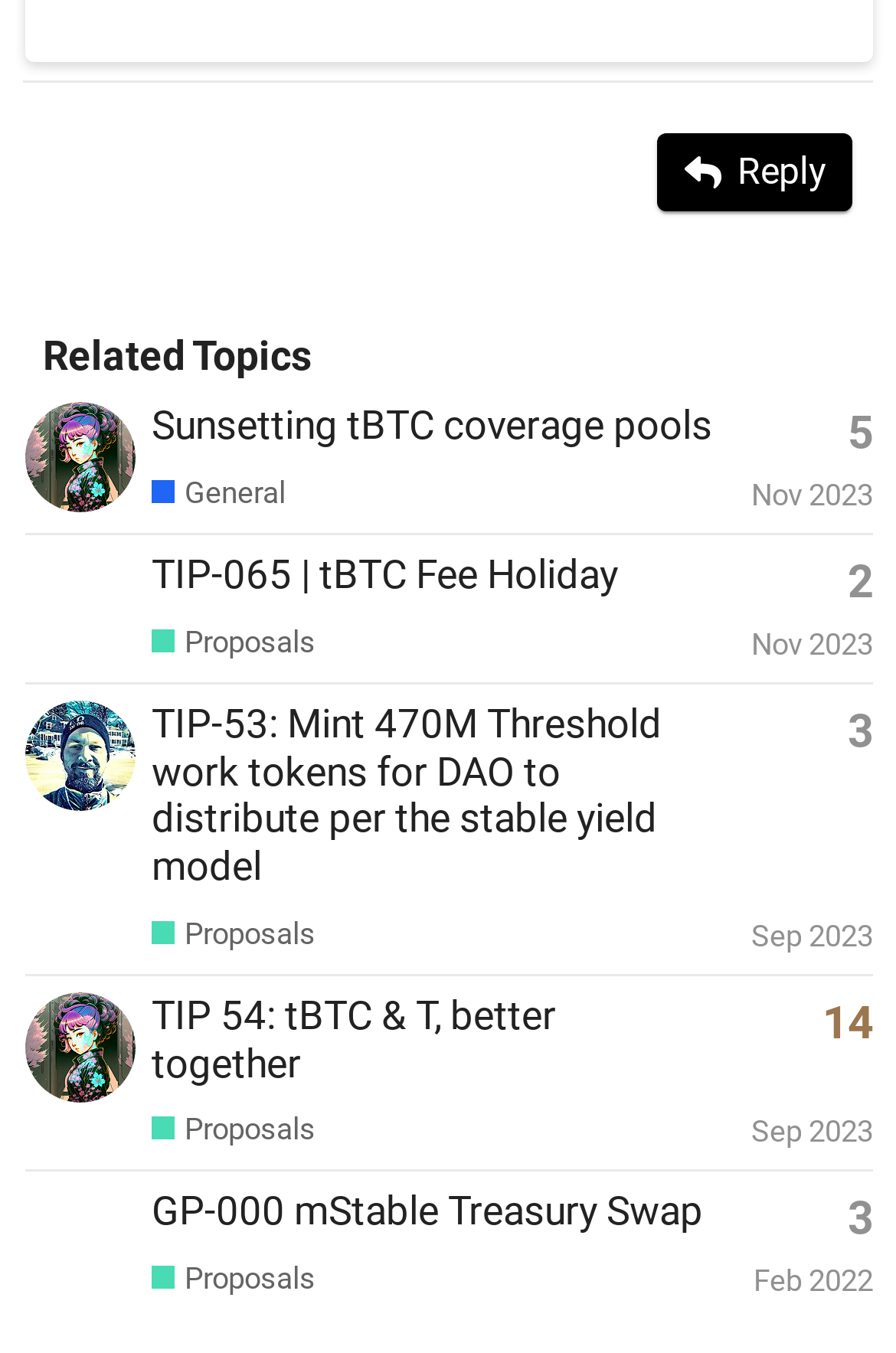Show the bounding box coordinates of the element that should be clicked to complete the task: "Click the 'This topic has 5 replies' button".

[0.946, 0.305, 0.974, 0.338]